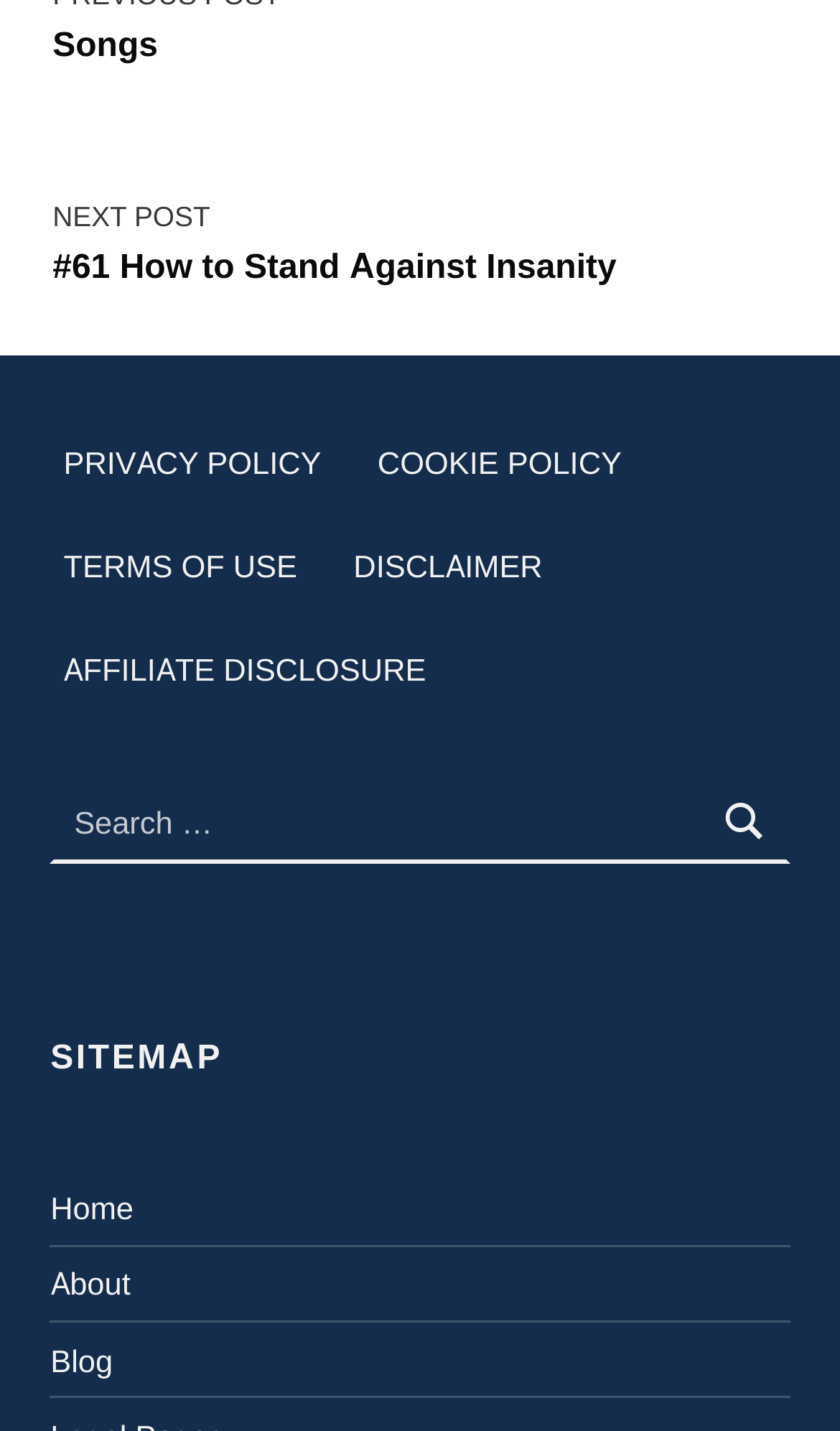Determine the bounding box coordinates for the UI element matching this description: "Blog".

[0.06, 0.937, 0.134, 0.963]